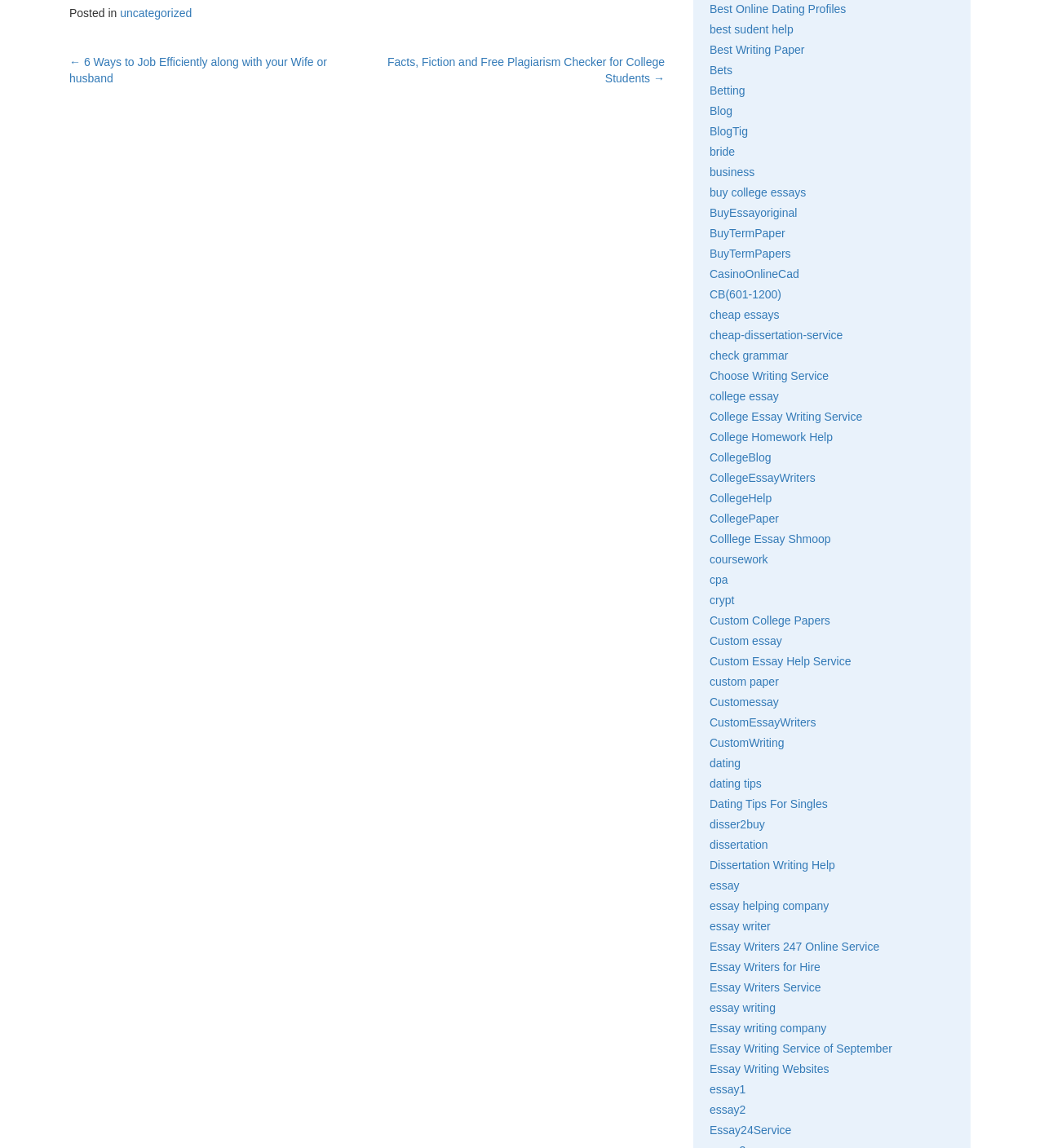What is the purpose of the links on the right side of the webpage?
Kindly offer a detailed explanation using the data available in the image.

I inferred the answer by observing the numerous links on the right side of the webpage, which seem to be related to academic writing, dating, and other topics. These links likely provide additional resources or information for users.